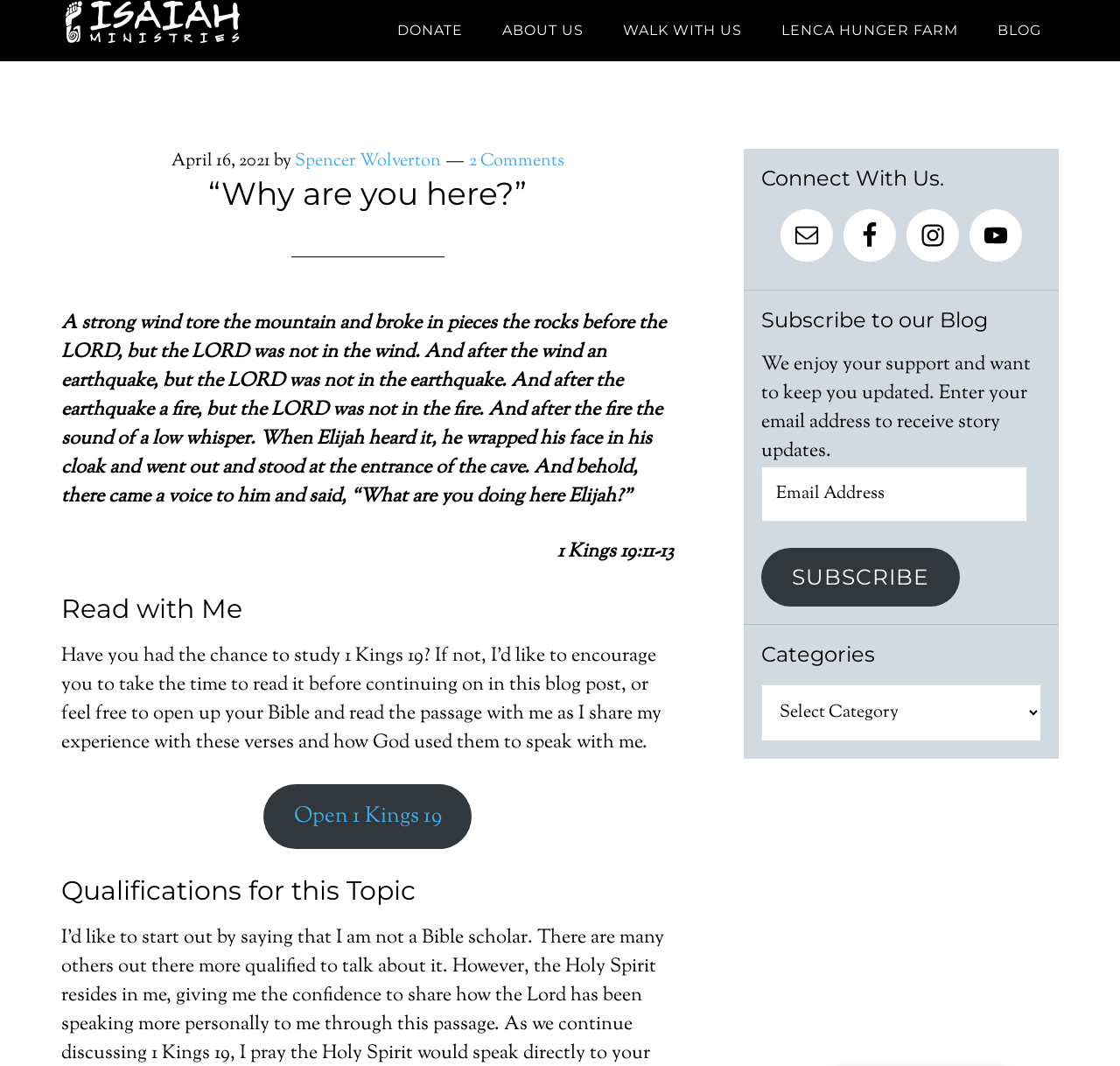Who is the author of the blog post?
From the image, respond using a single word or phrase.

Spencer Wolverton